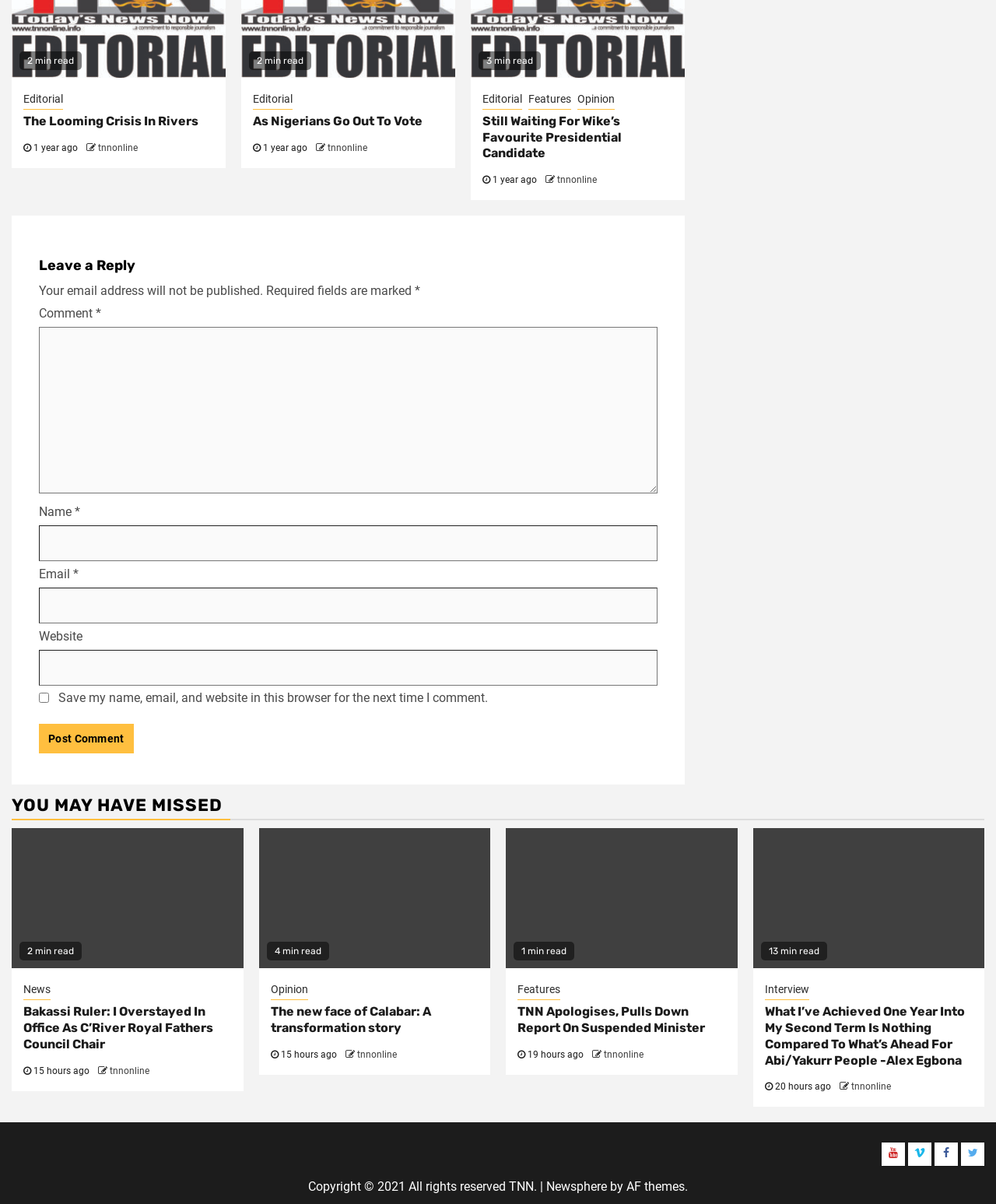How many minutes does it take to read the article 'Still Waiting For Wike’s Favourite Presidential Candidate'?
Refer to the image and provide a one-word or short phrase answer.

3 min